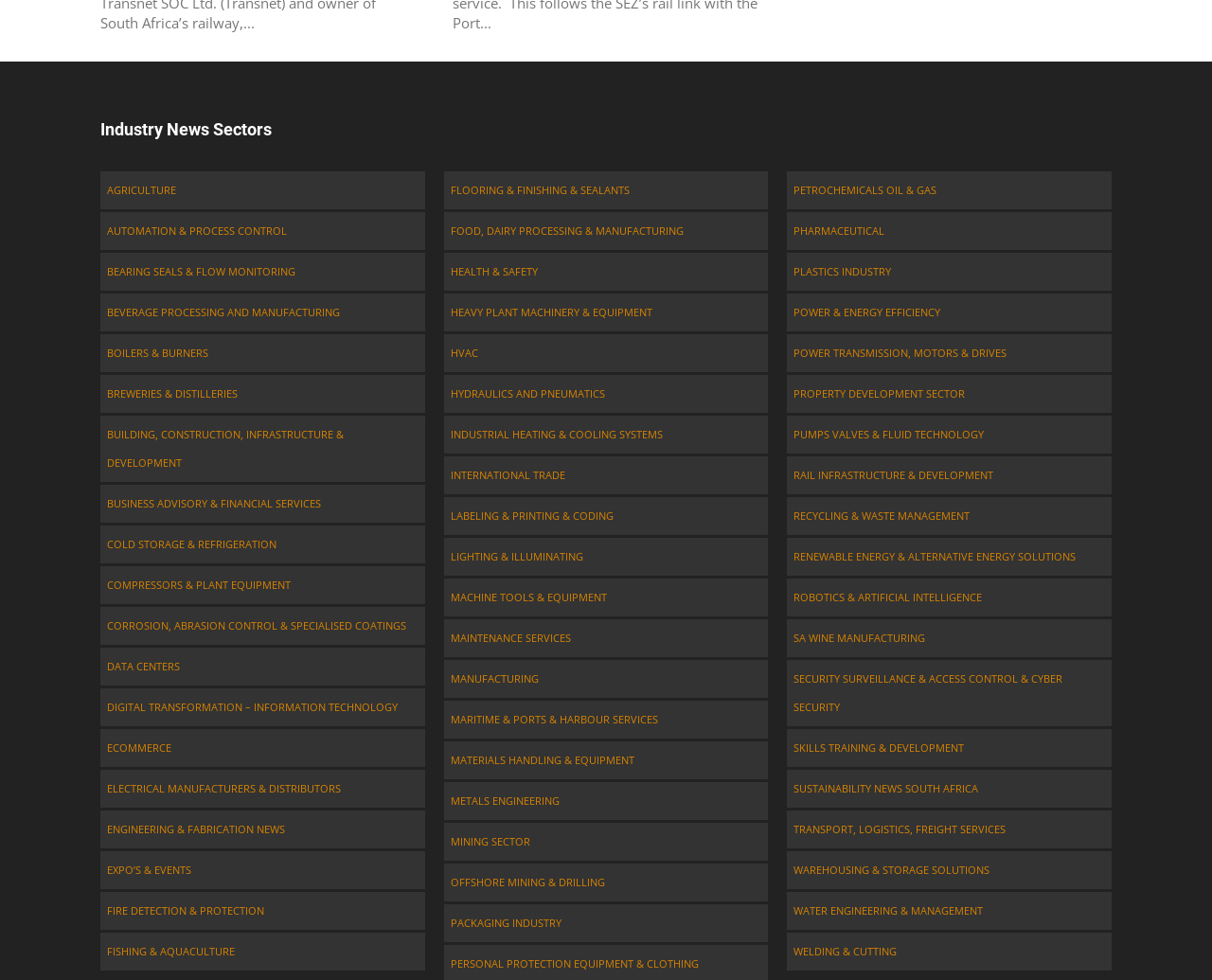Please identify the bounding box coordinates of the region to click in order to complete the task: "View BREWERIES & DISTILLERIES". The coordinates must be four float numbers between 0 and 1, specified as [left, top, right, bottom].

[0.083, 0.382, 0.351, 0.421]